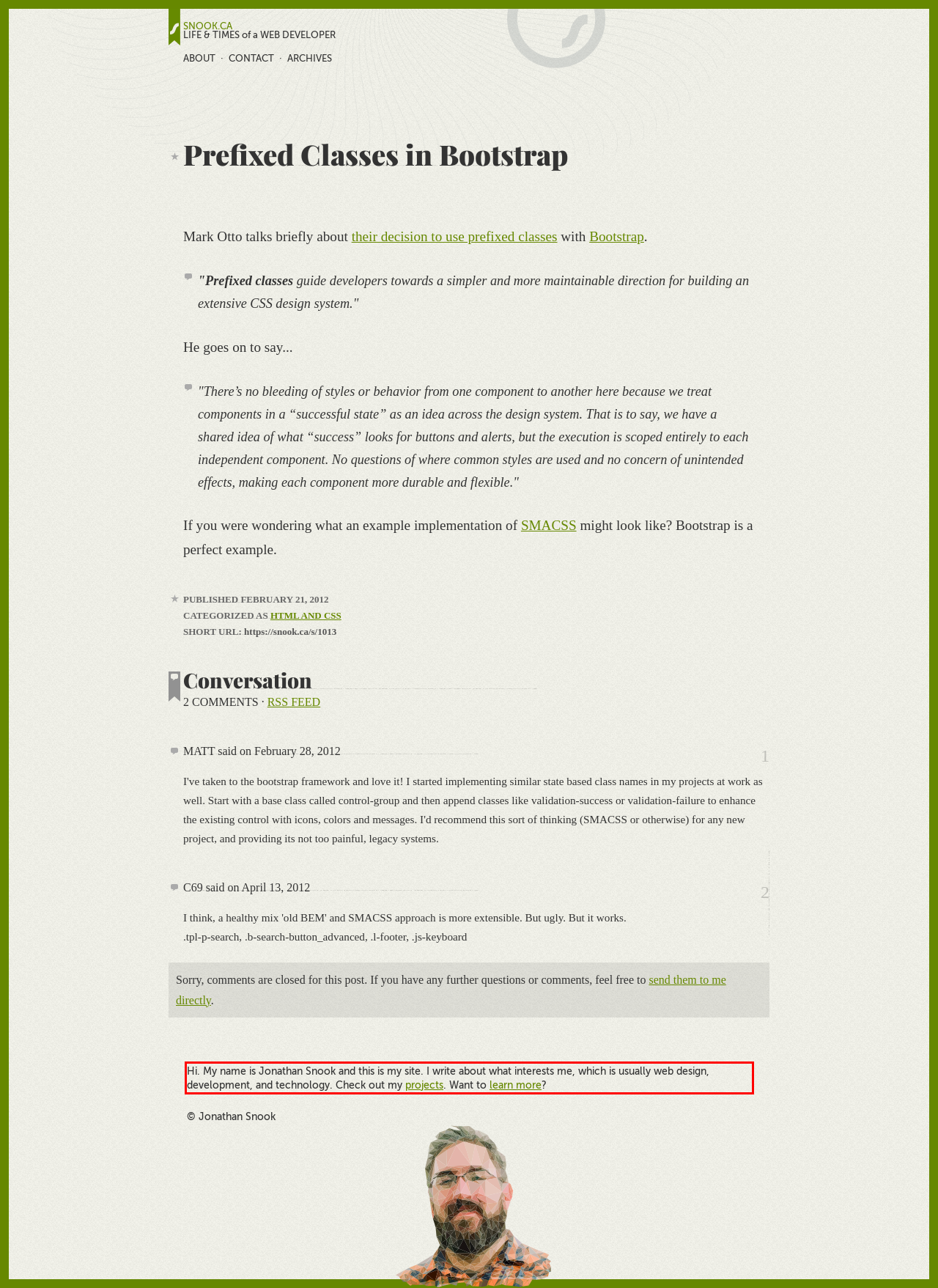Using the provided screenshot, read and generate the text content within the red-bordered area.

Hi. My name is Jonathan Snook and this is my site. I write about what interests me, which is usually web design, development, and technology. Check out my projects. Want to learn more?